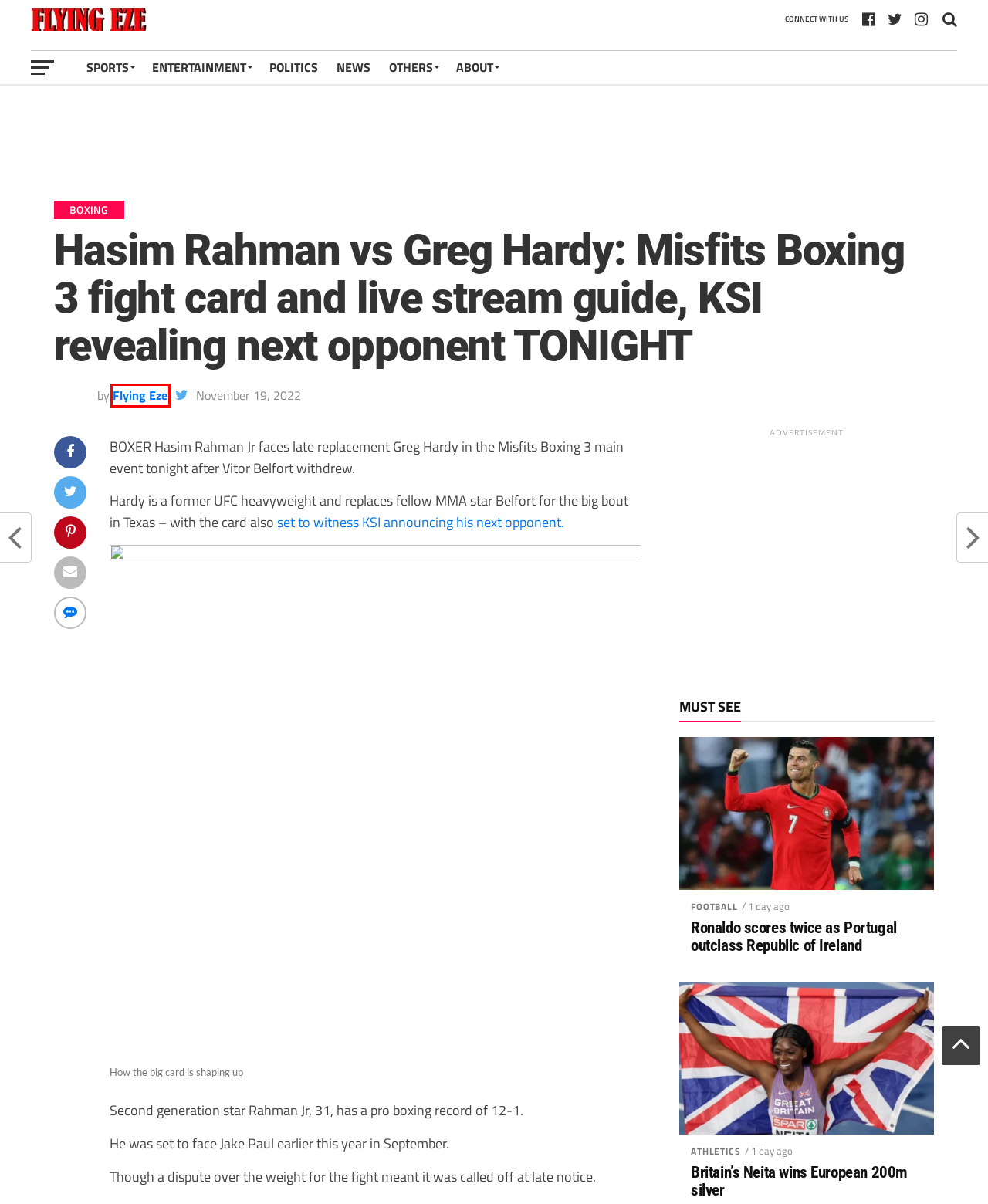Inspect the provided webpage screenshot, concentrating on the element within the red bounding box. Select the description that best represents the new webpage after you click the highlighted element. Here are the candidates:
A. Flying Eze, Author at Flying Eze
B. Athletics | Flying Eze
C. Entertainment news, gossip, photos, and videos from Flying Eze
D. Ronaldo scores twice as Portugal outclass Republic of Ireland
E. Sport | Flying Eze
F. News | Flying Eze
G. Britain's Neita wins European 200m silver
H. American rapper Enchanting dies at 26

A